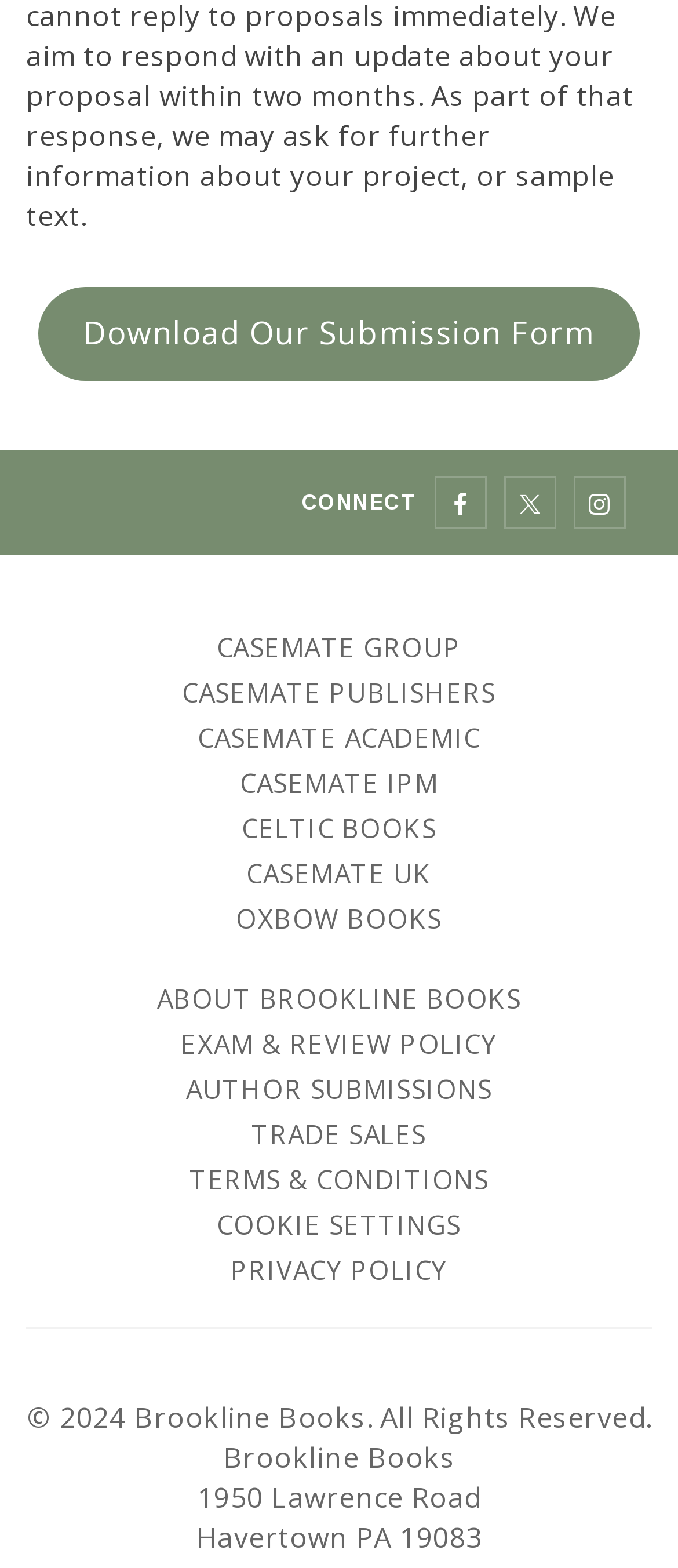How many links are in the footer menu?
Please use the image to deliver a detailed and complete answer.

I counted the number of links in the footer menu, which starts with 'CASEMATE GROUP' and ends with 'PRIVACY POLICY', and found a total of 14 links.